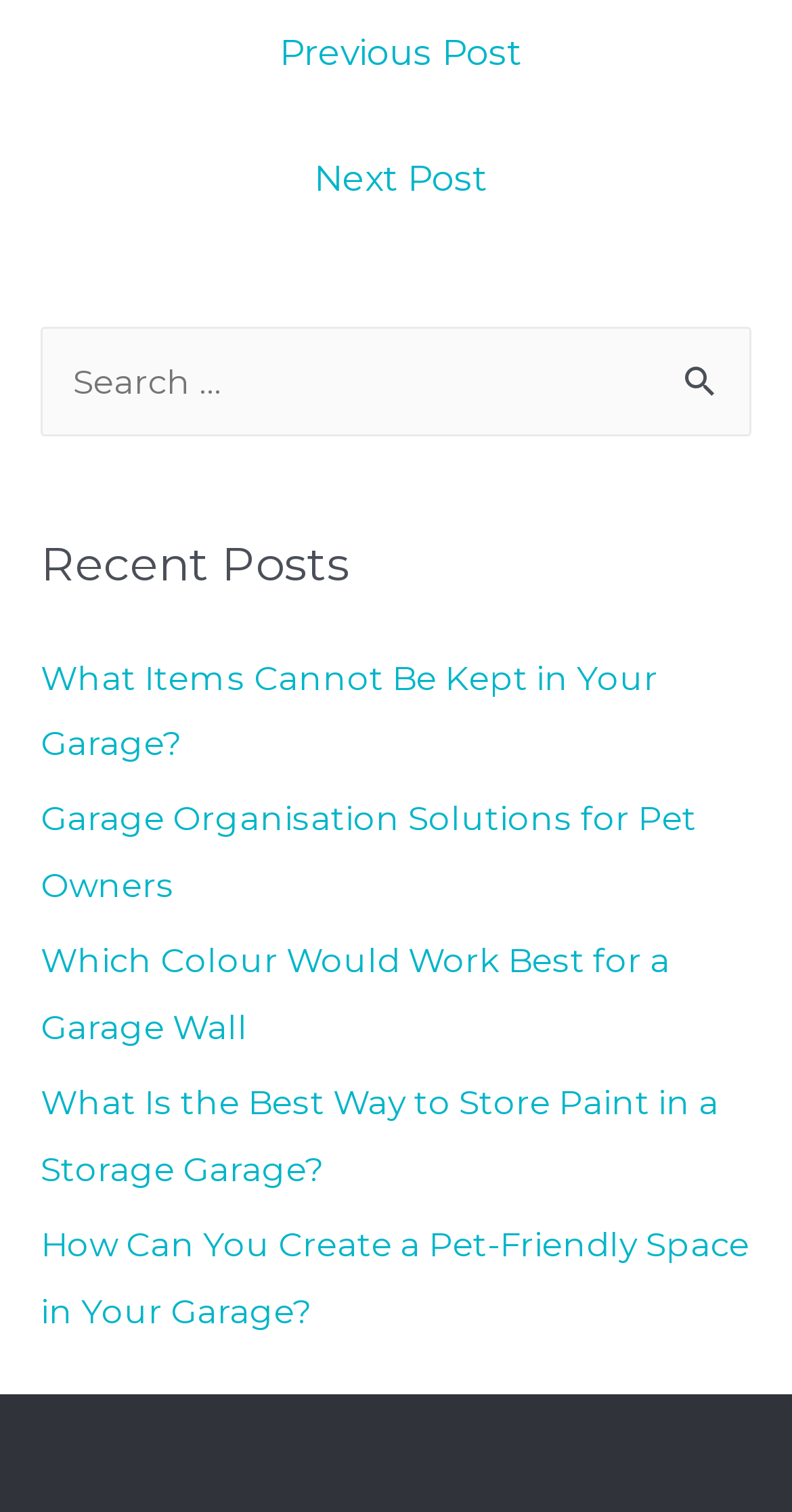Where can I find the 'Next Post' link? Please answer the question using a single word or phrase based on the image.

At the top of the page